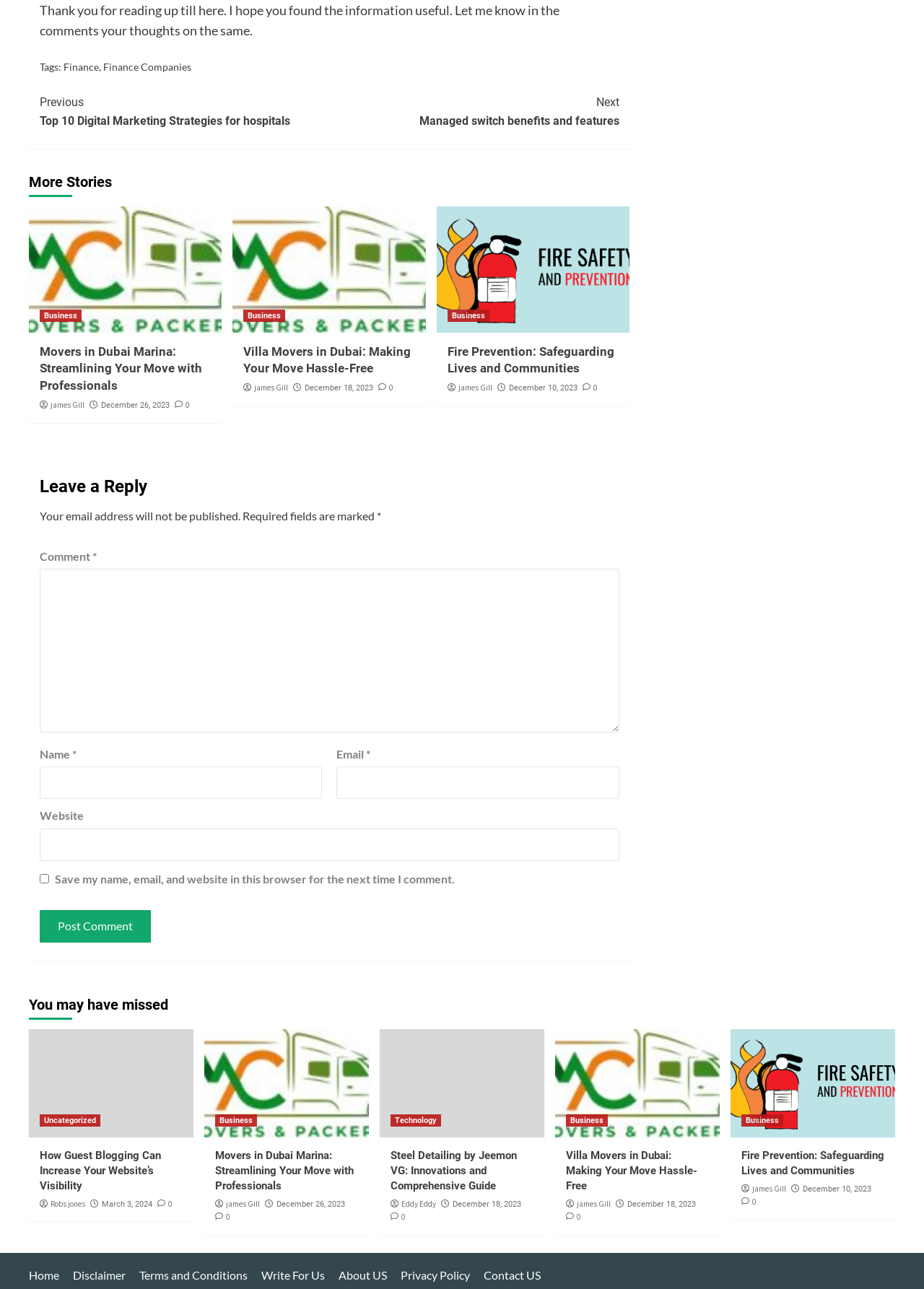Provide the bounding box coordinates of the HTML element this sentence describes: "james Gill". The bounding box coordinates consist of four float numbers between 0 and 1, i.e., [left, top, right, bottom].

[0.496, 0.297, 0.533, 0.305]